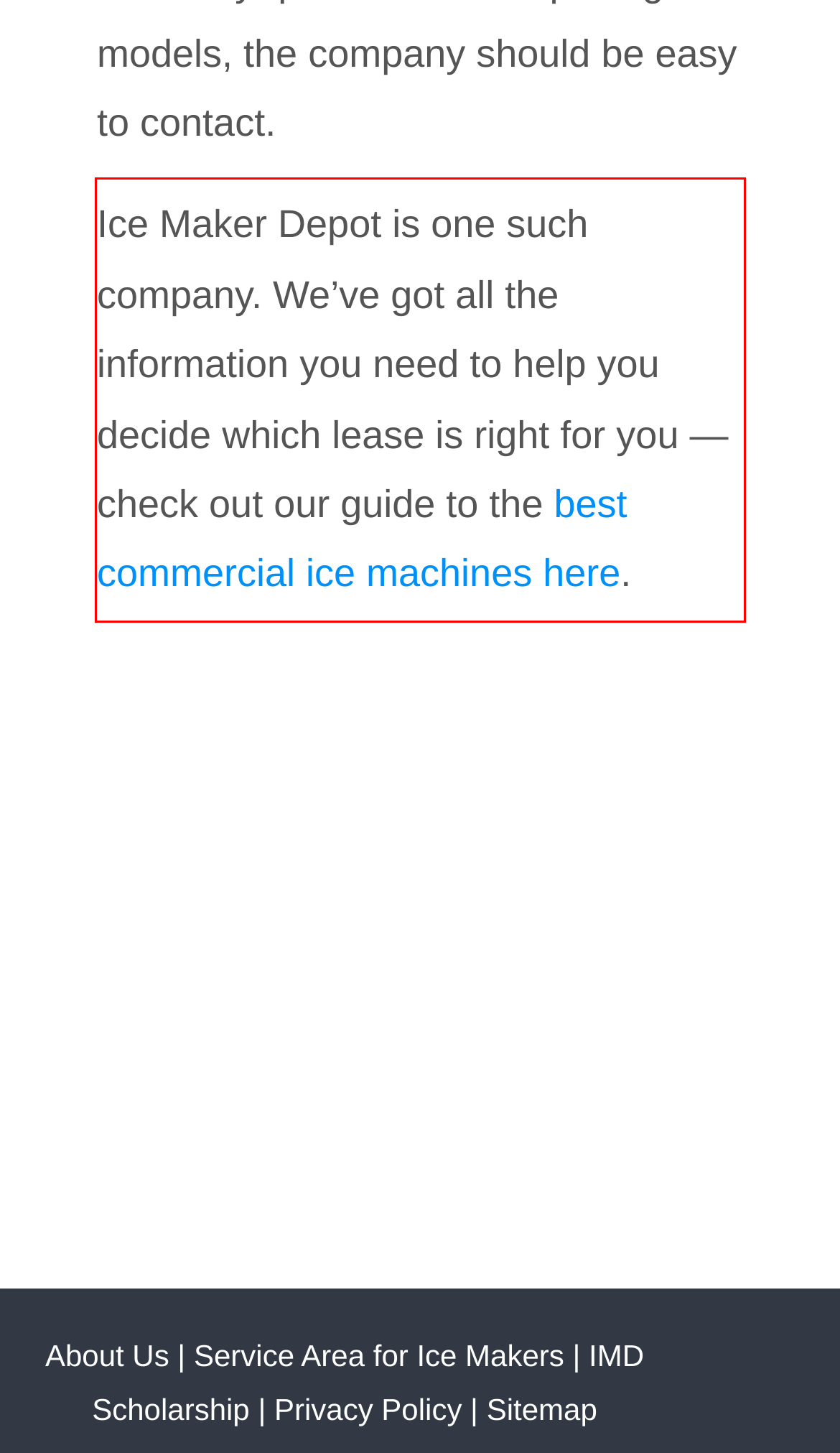Analyze the screenshot of the webpage that features a red bounding box and recognize the text content enclosed within this red bounding box.

Ice Maker Depot is one such company. We’ve got all the information you need to help you decide which lease is right for you — check out our guide to the best commercial ice machines here.